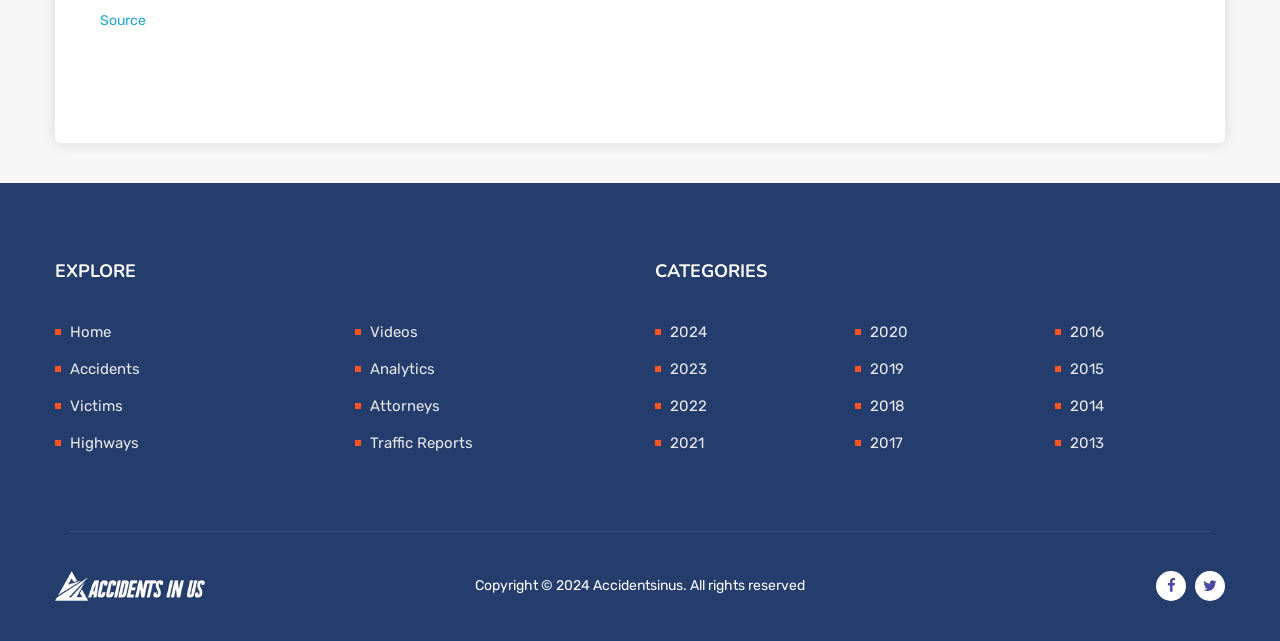Using the provided description: "Support Team", find the bounding box coordinates of the corresponding UI element. The output should be four float numbers between 0 and 1, in the format [left, top, right, bottom].

None